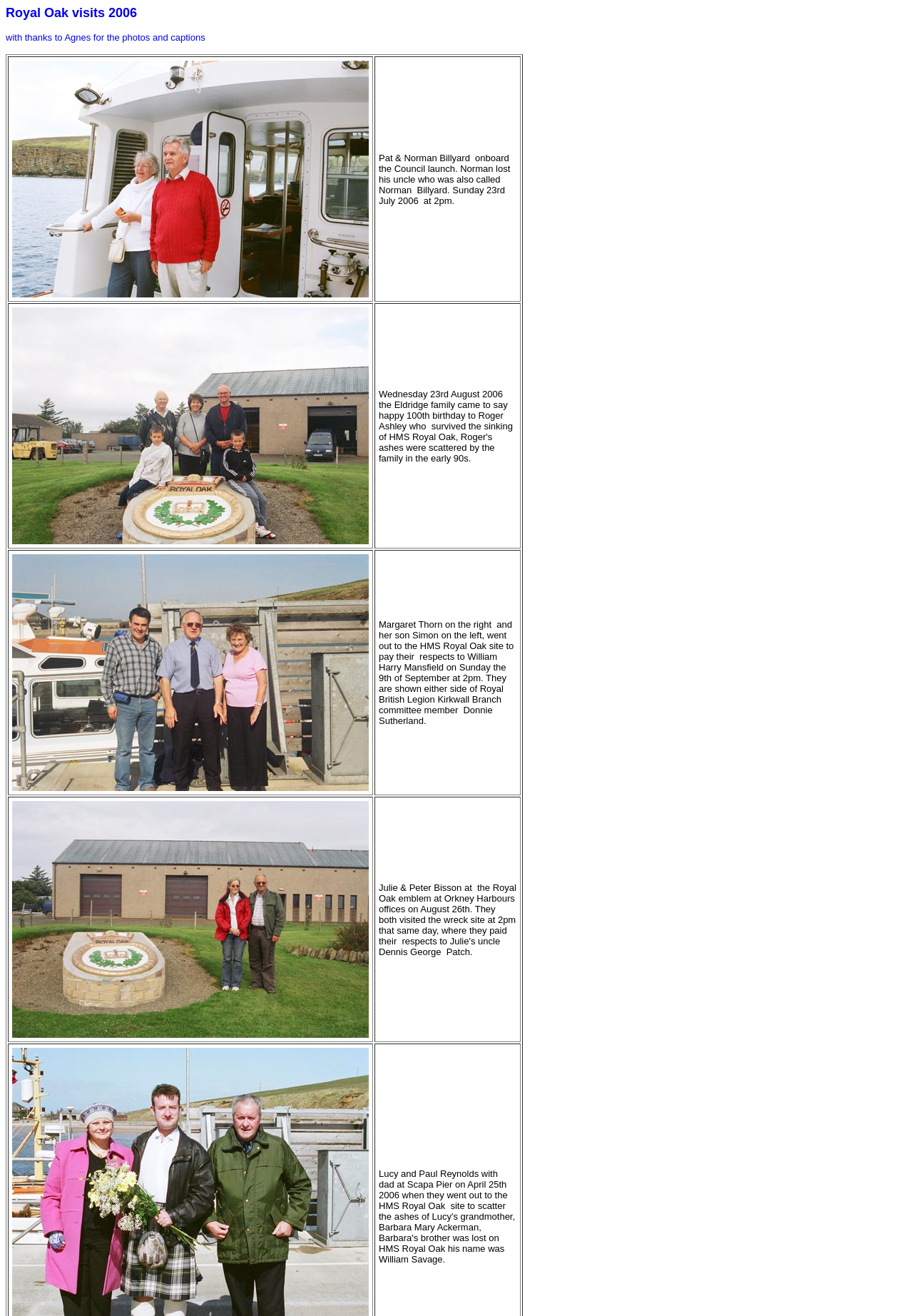Reply to the question with a brief word or phrase: What is the relationship between Julie and Dennis George Patch?

Uncle and niece